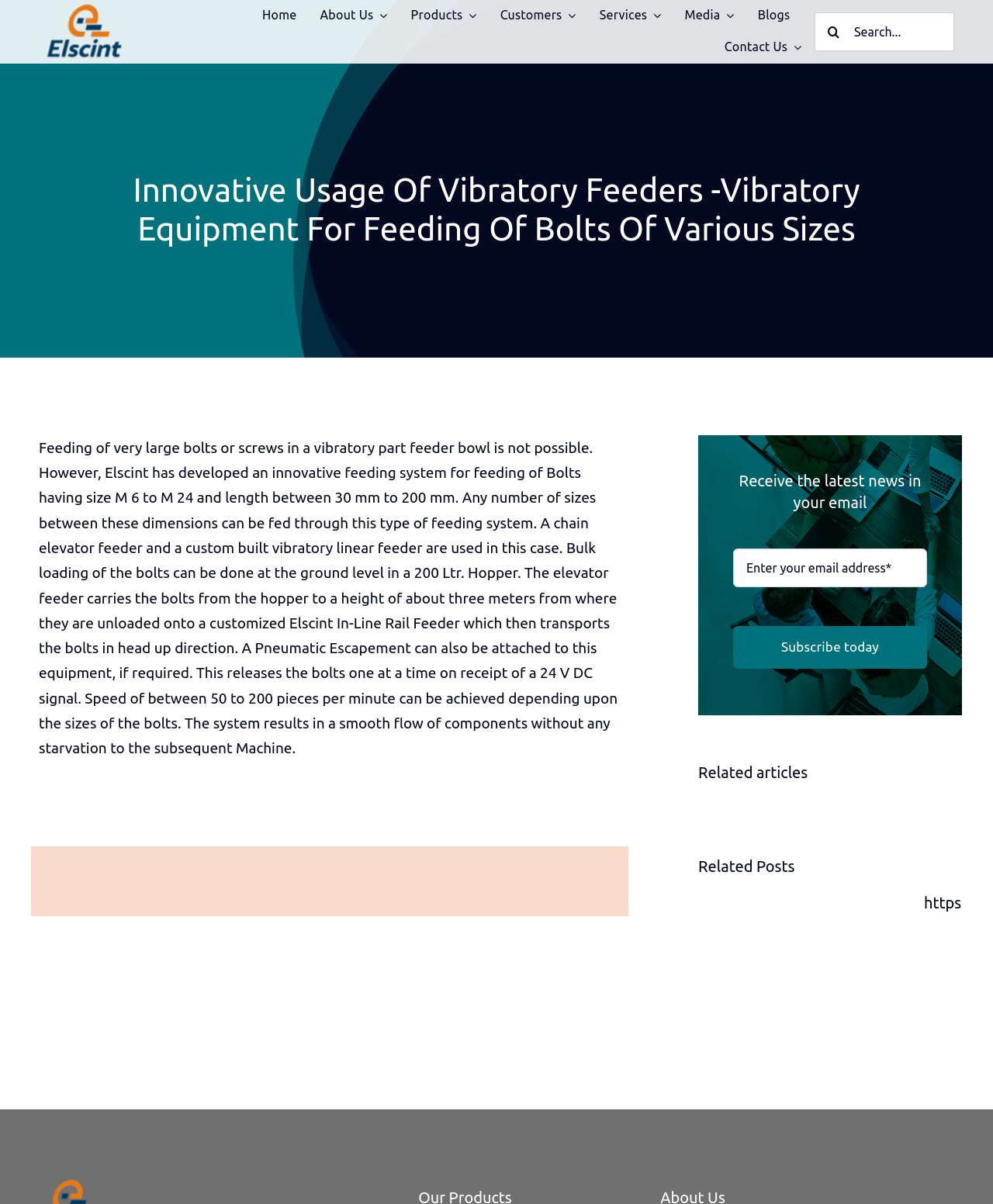Find the bounding box coordinates of the element to click in order to complete this instruction: "Click the 'Home' link". The bounding box coordinates must be four float numbers between 0 and 1, denoted as [left, top, right, bottom].

[0.264, 0.0, 0.299, 0.027]